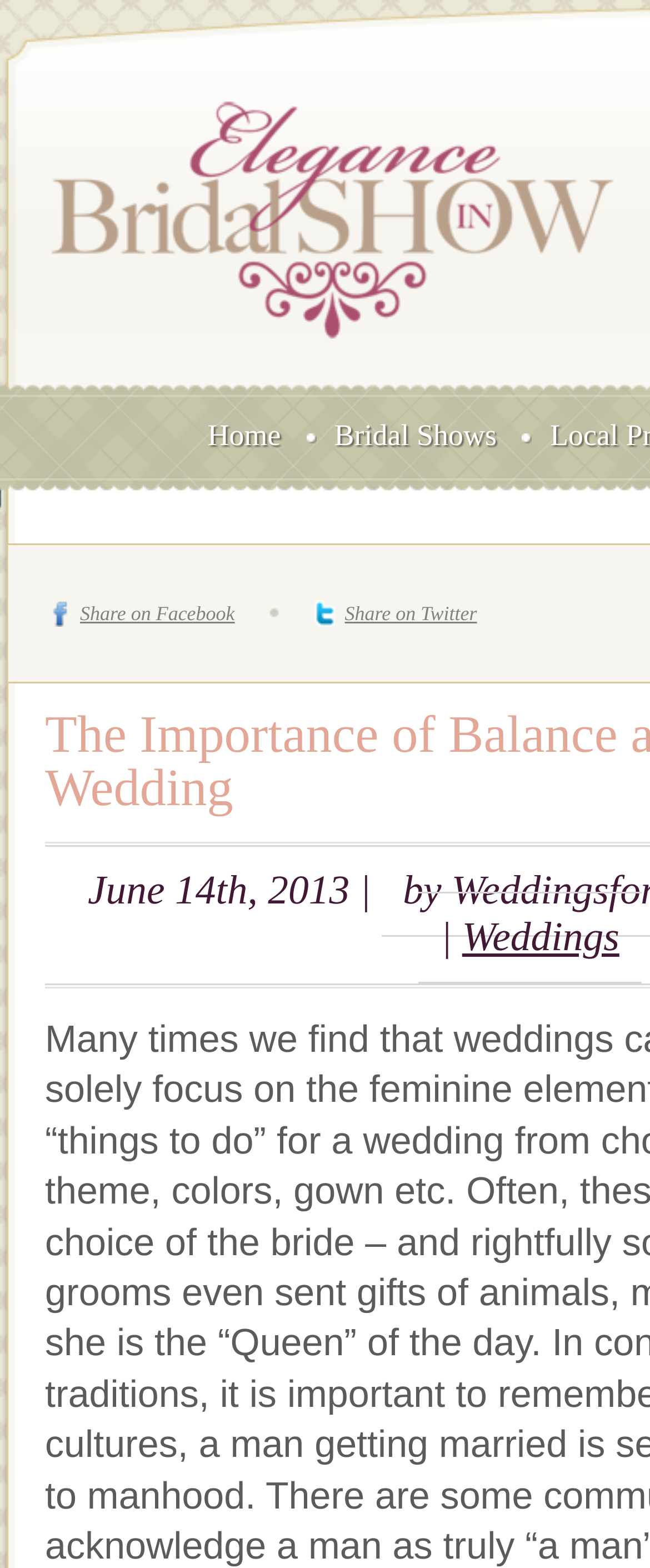Give a detailed account of the webpage, highlighting key information.

The webpage appears to be related to a bridal show or wedding planning service, specifically Virginia Elegance In Bridal Show, serving the greater Charlottesville, Richmond, and Harrisonburg area. 

At the top of the page, there is a prominent image that spans almost the entire width of the page, with a link situated below it. This link is likely a main navigation element or a call-to-action. 

The top navigation menu consists of three links: "Home", "Bridal Shows", and another link that is not labeled. These links are positioned horizontally, with "Home" on the left, "Bridal Shows" in the middle, and the unlabeled link on the right. 

Further down the page, there are two social media sharing links, "Share on Facebook" and "Share on Twitter", positioned side by side. 

Below these social media links, there is a date stamp, "June 14th, 2013", which may indicate the date of a specific event or blog post. 

Finally, at the bottom of the page, there is a link labeled "Weddings", which may lead to a section of the website dedicated to wedding-related content or services.